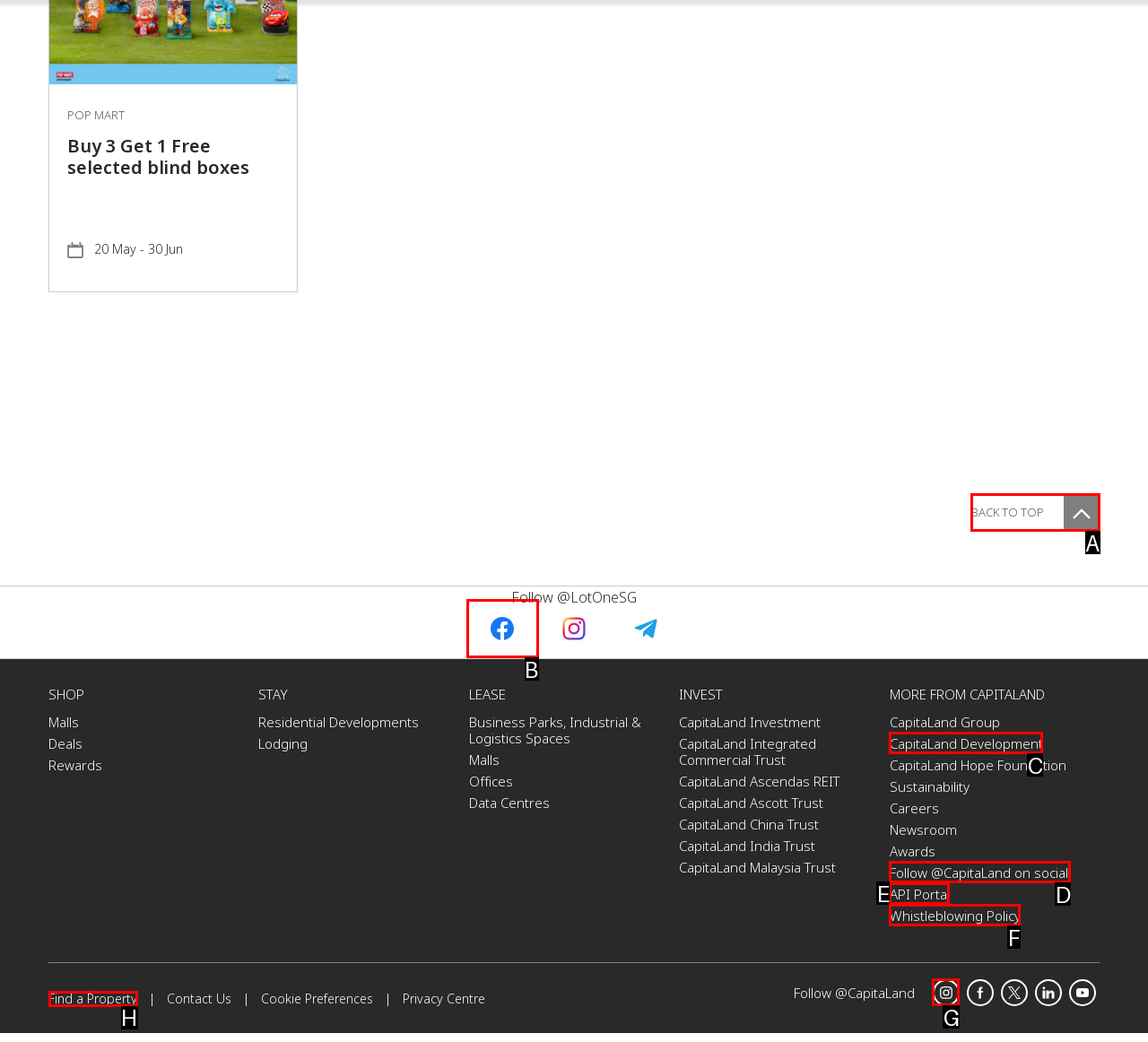Determine which HTML element to click on in order to complete the action: Click on 'BACK TO TOP'.
Reply with the letter of the selected option.

A